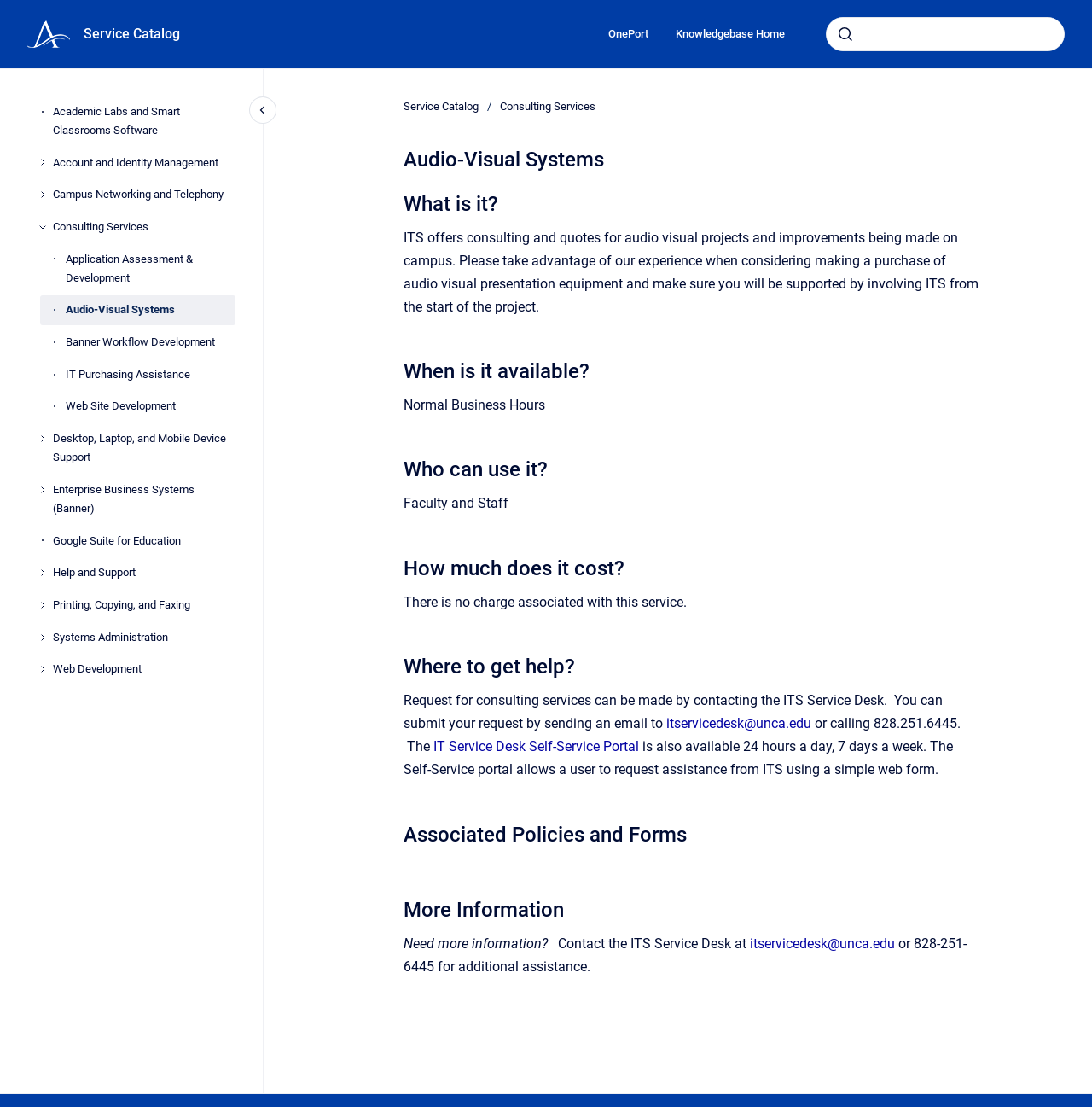Use the details in the image to answer the question thoroughly: 
How can I request consulting services from ITS?

According to the webpage, requests for consulting services can be made by contacting the ITS Service Desk, which can be done by sending an email to itservicedesk@unca.edu or calling 828.251.6445, as stated in the section 'Where to get help?'.